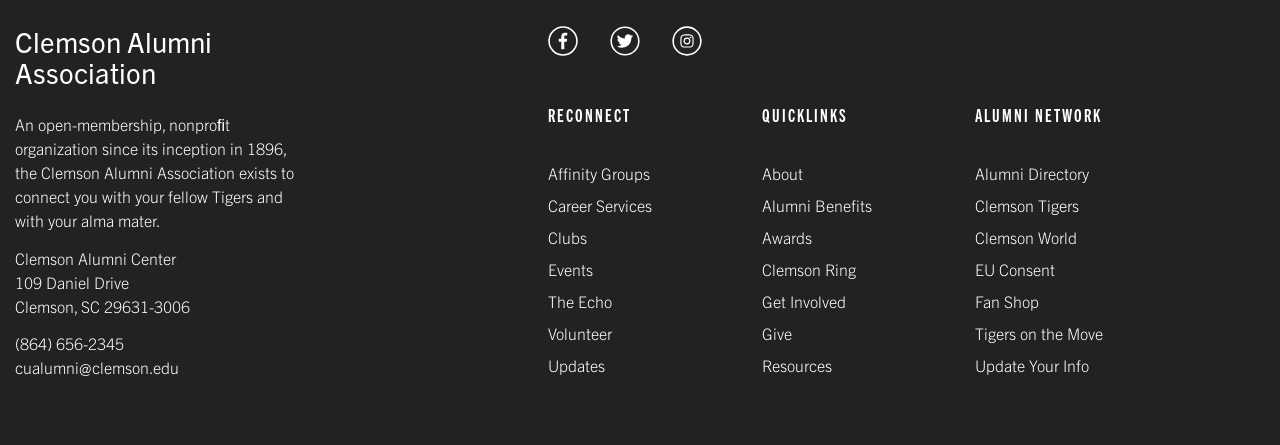Show the bounding box coordinates of the region that should be clicked to follow the instruction: "Email the Clemson Alumni Association."

[0.012, 0.803, 0.14, 0.848]